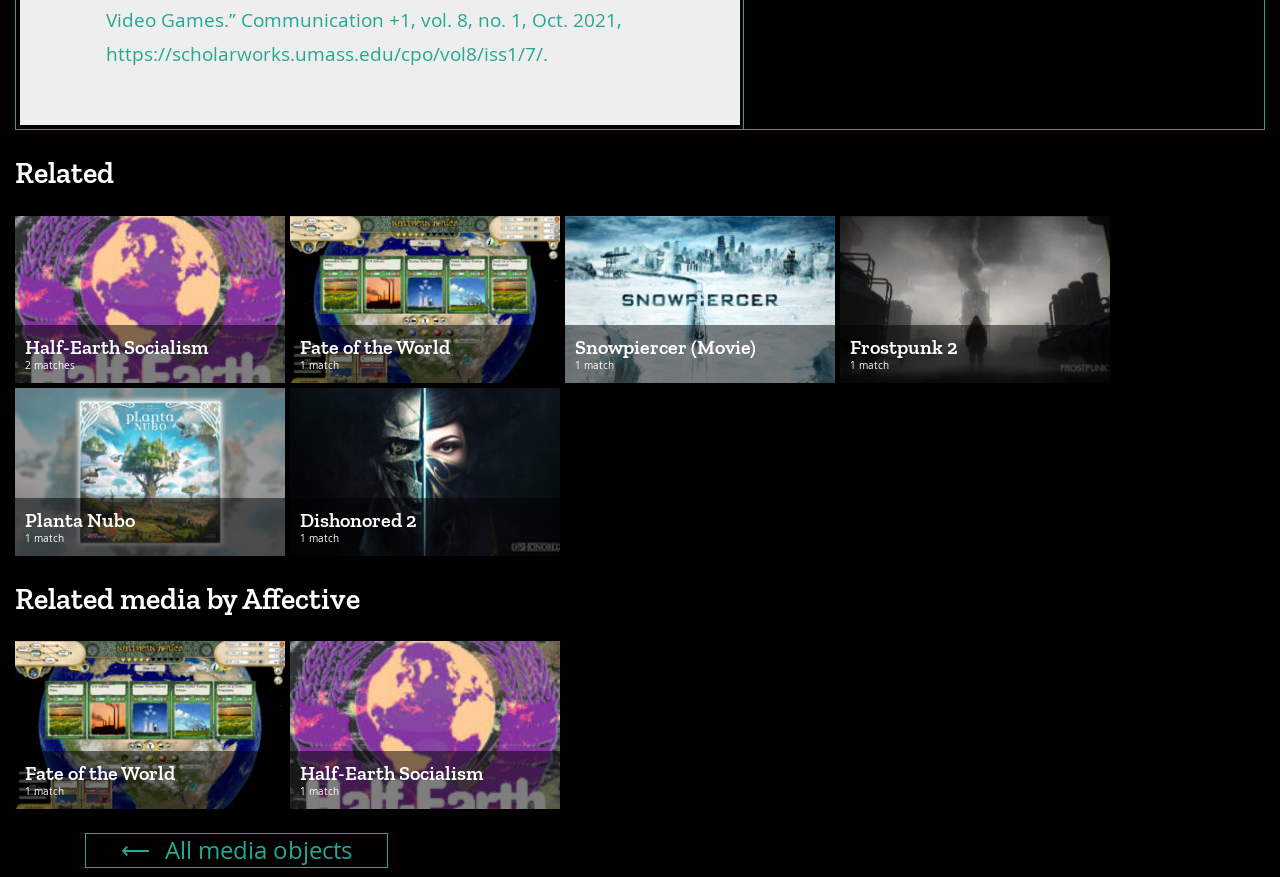Find and indicate the bounding box coordinates of the region you should select to follow the given instruction: "click on the link to Half-Earth Socialism".

[0.02, 0.382, 0.215, 0.41]